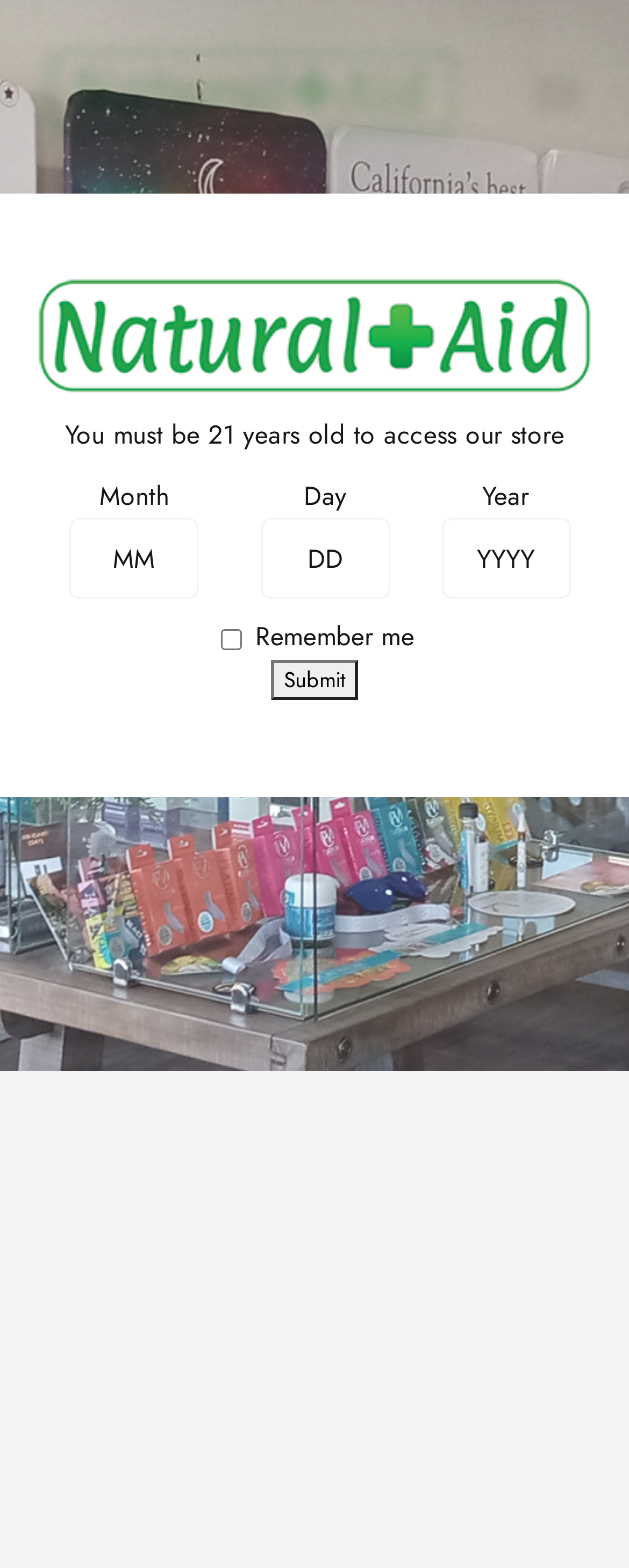Please specify the bounding box coordinates of the area that should be clicked to accomplish the following instruction: "Click Green Crack Gummies". The coordinates should consist of four float numbers between 0 and 1, i.e., [left, top, right, bottom].

[0.077, 0.724, 0.923, 0.748]